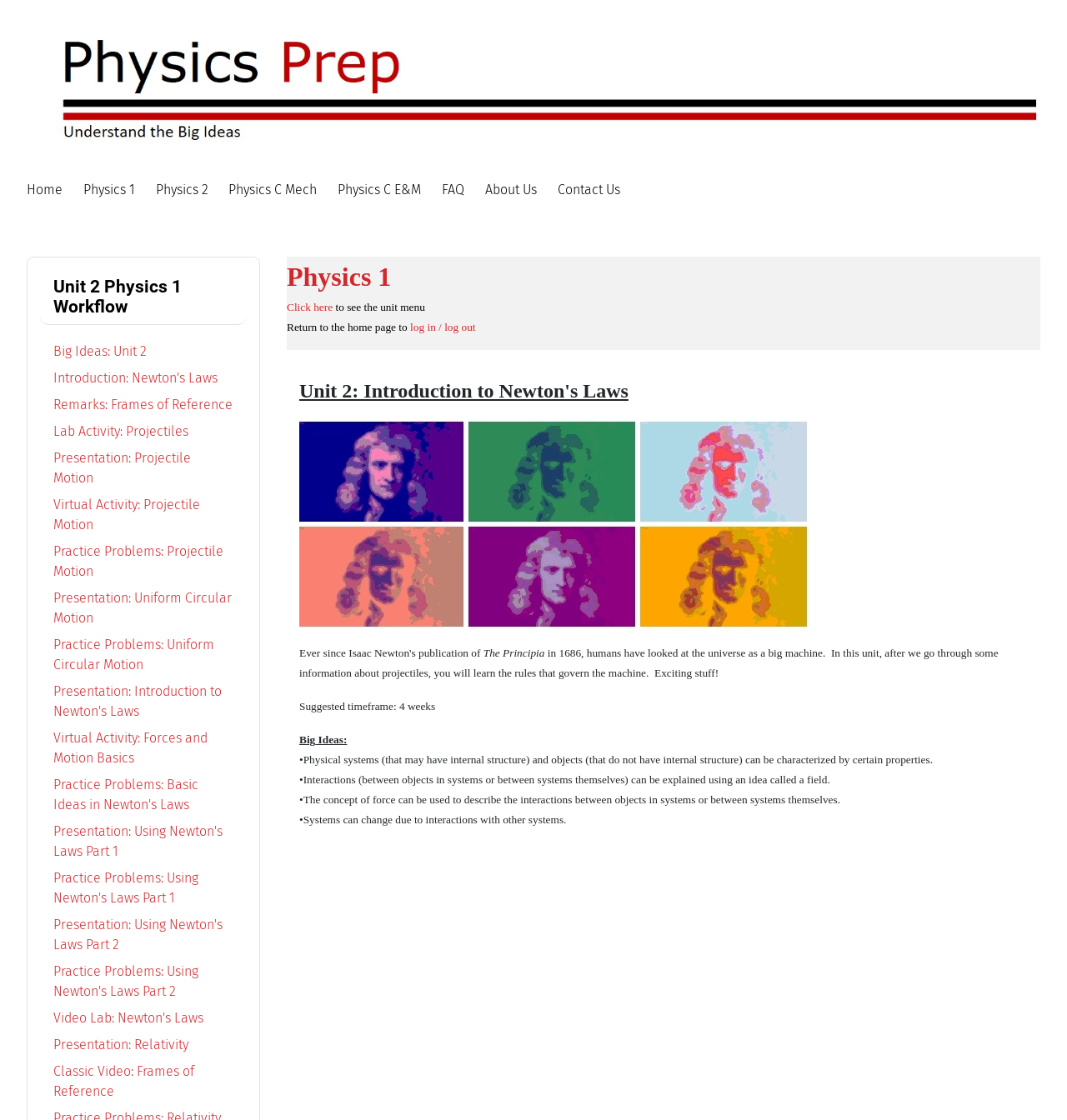How many links are there in the main menu?
Examine the webpage screenshot and provide an in-depth answer to the question.

I counted the number of links in the main menu by looking at the navigation element 'Main Menu' and its child elements, which are links 'Home', 'Physics 1', 'Physics 2', 'Physics C Mech', 'Physics C E&M', 'FAQ', 'About Us', 'Contact Us'. There are 9 links in total.